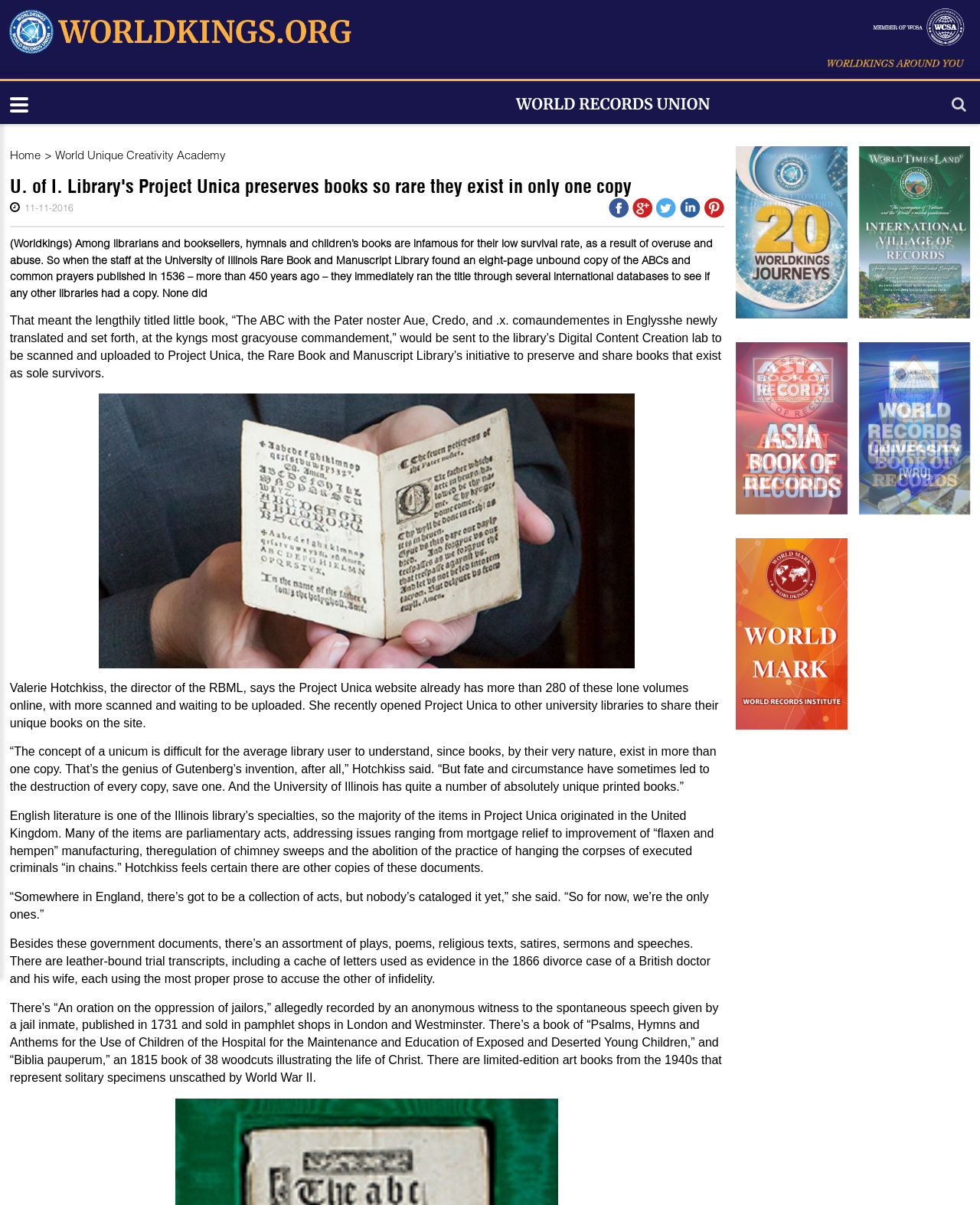Identify the bounding box coordinates for the region of the element that should be clicked to carry out the instruction: "Check the ASEAN BOOK OF RECORDS link". The bounding box coordinates should be four float numbers between 0 and 1, i.e., [left, top, right, bottom].

[0.751, 0.284, 0.865, 0.427]